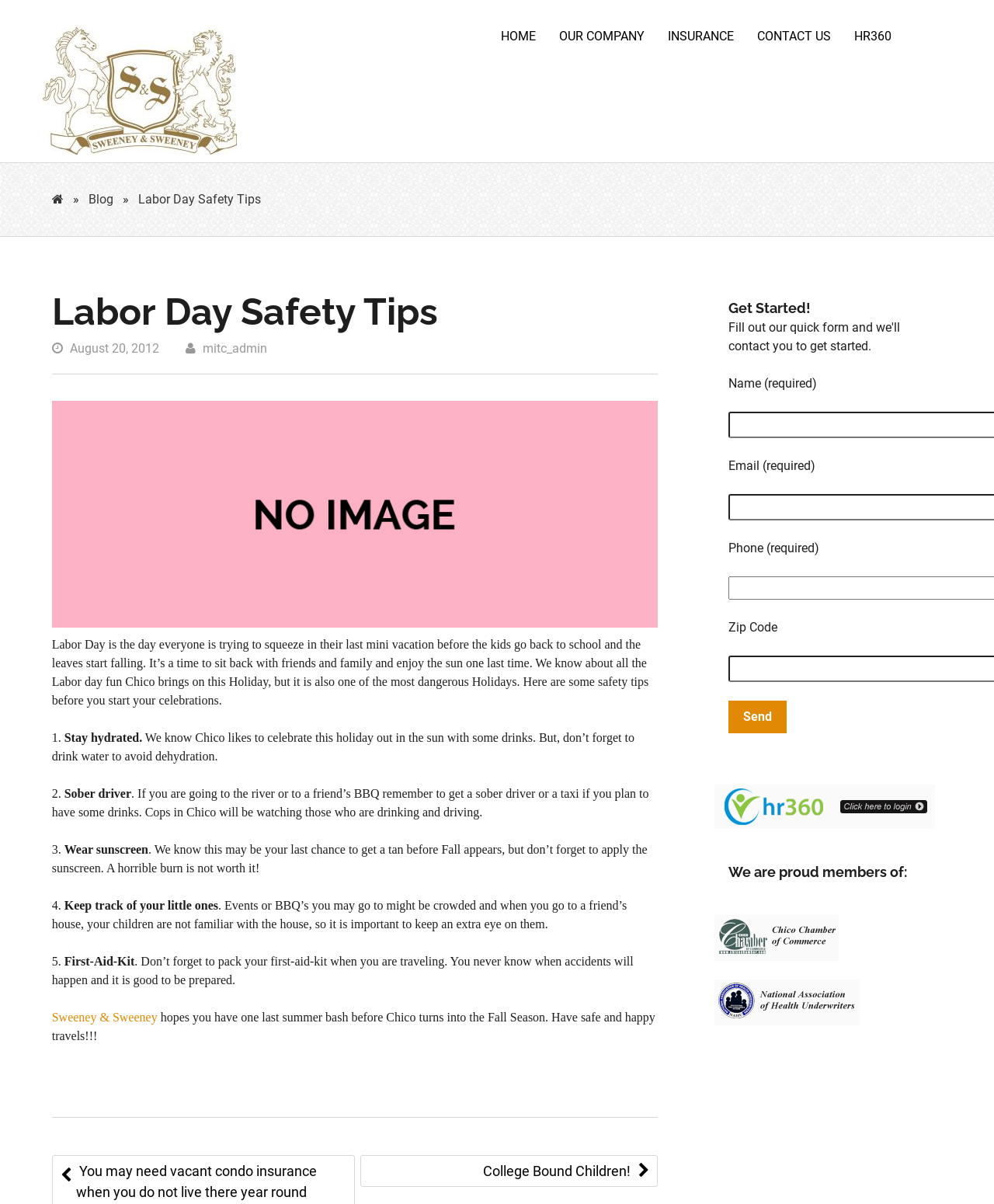Please find the bounding box coordinates for the clickable element needed to perform this instruction: "Click the 'Send' button".

[0.733, 0.582, 0.792, 0.609]